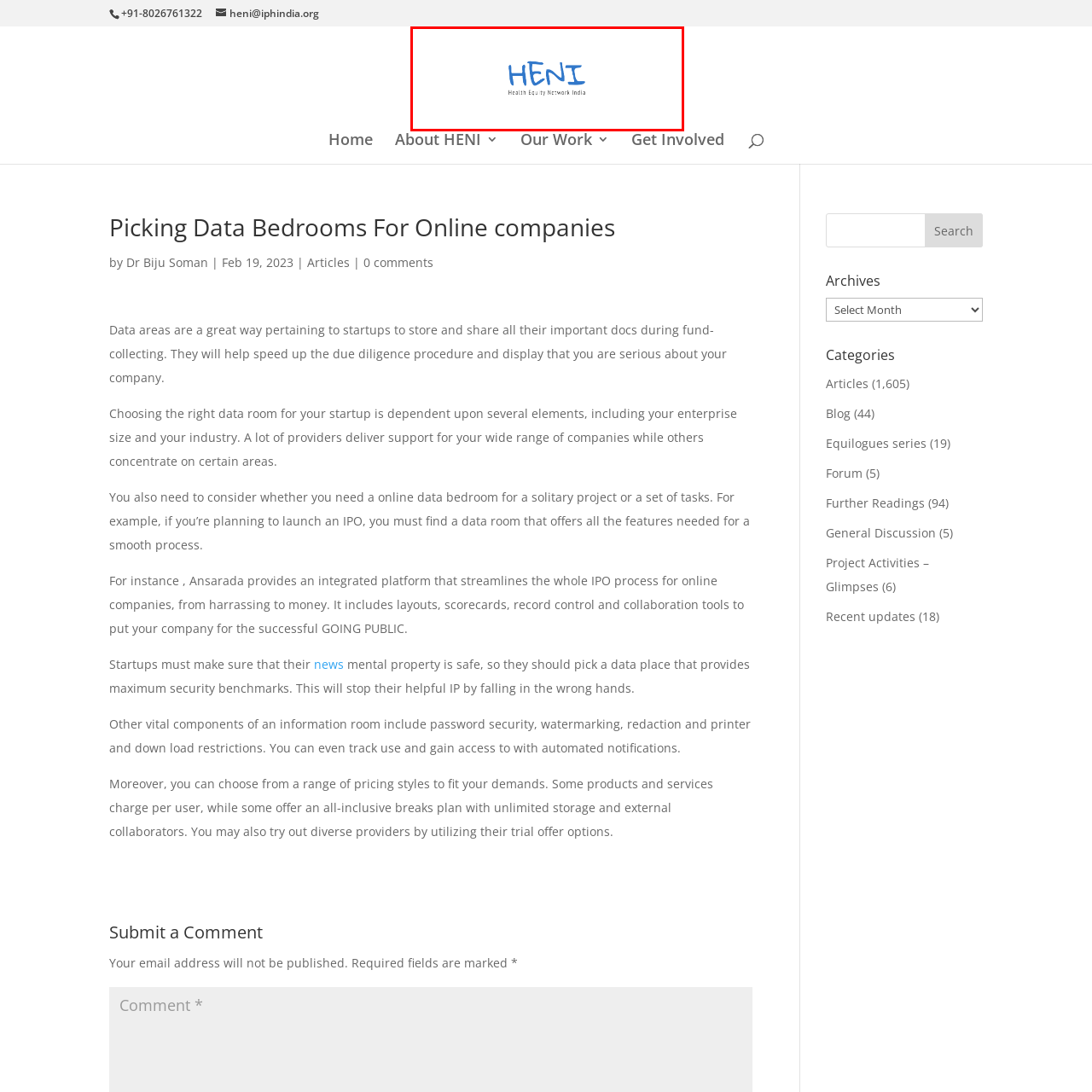Generate a meticulous caption for the image that is highlighted by the red boundary line.

The image features the logo of the Health Equity Network India (HENI), characterized by a stylized blue representation of the acronym "HENI" in a creative, flowing font. Beneath the acronym, the full name "Health Equity Network India" is presented in a more traditional typeface, conveying a professional and approachable image. This logo symbolizes the organization's commitment to promoting health equity, reflecting its purpose of addressing health disparities and advocating for equality in healthcare access among various populations in India. The clean design emphasizes clarity and recognition, which are crucial for fostering community support and engagement in health-related initiatives.